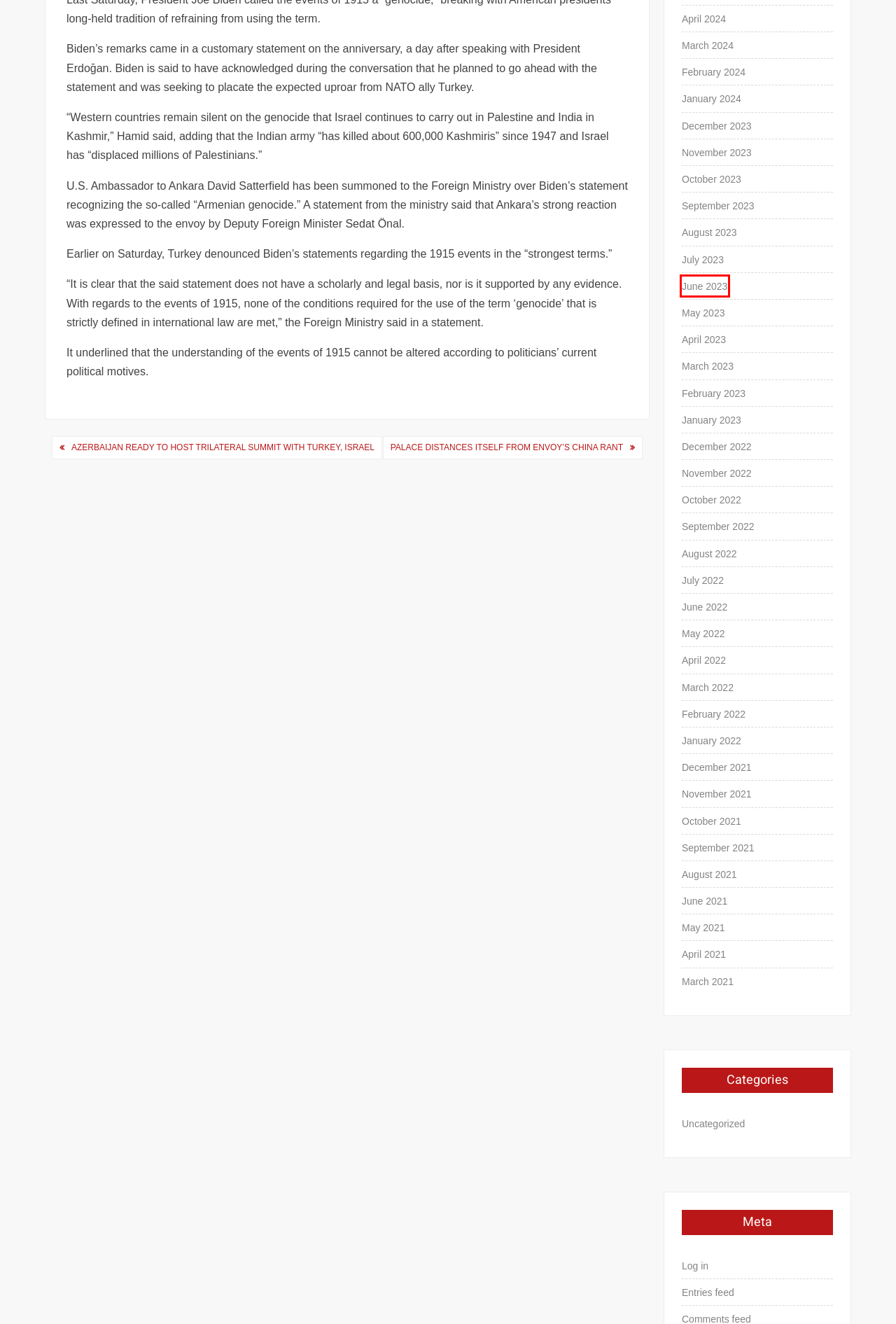Analyze the screenshot of a webpage that features a red rectangle bounding box. Pick the webpage description that best matches the new webpage you would see after clicking on the element within the red bounding box. Here are the candidates:
A. March 2021 – daily current news
B. Uncategorized – daily current news
C. September 2021 – daily current news
D. June 2023 – daily current news
E. December 2023 – daily current news
F. daily current news
G. December 2022 – daily current news
H. June 2022 – daily current news

D